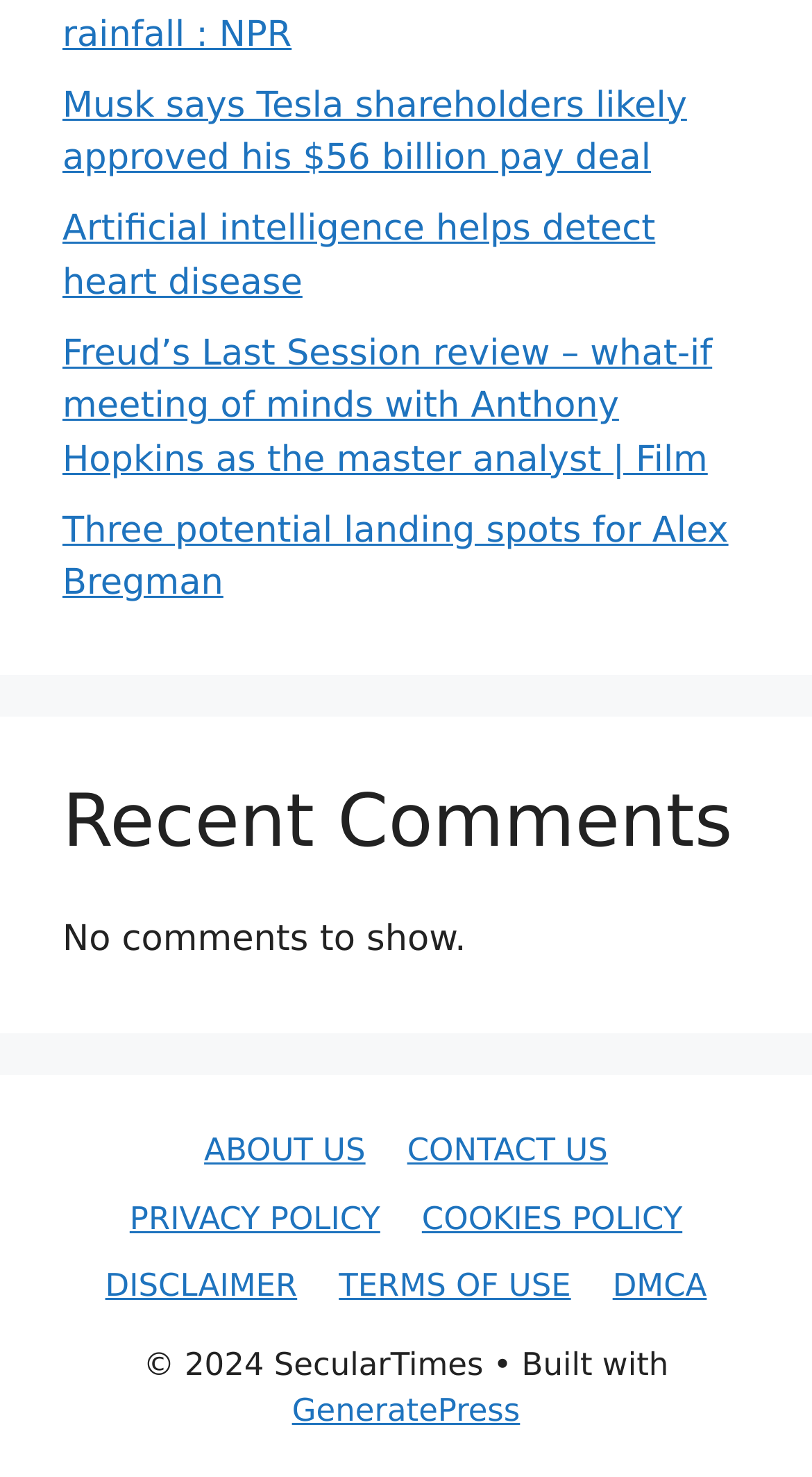Find the bounding box coordinates for the UI element that matches this description: "TERMS OF USE".

[0.417, 0.858, 0.703, 0.884]